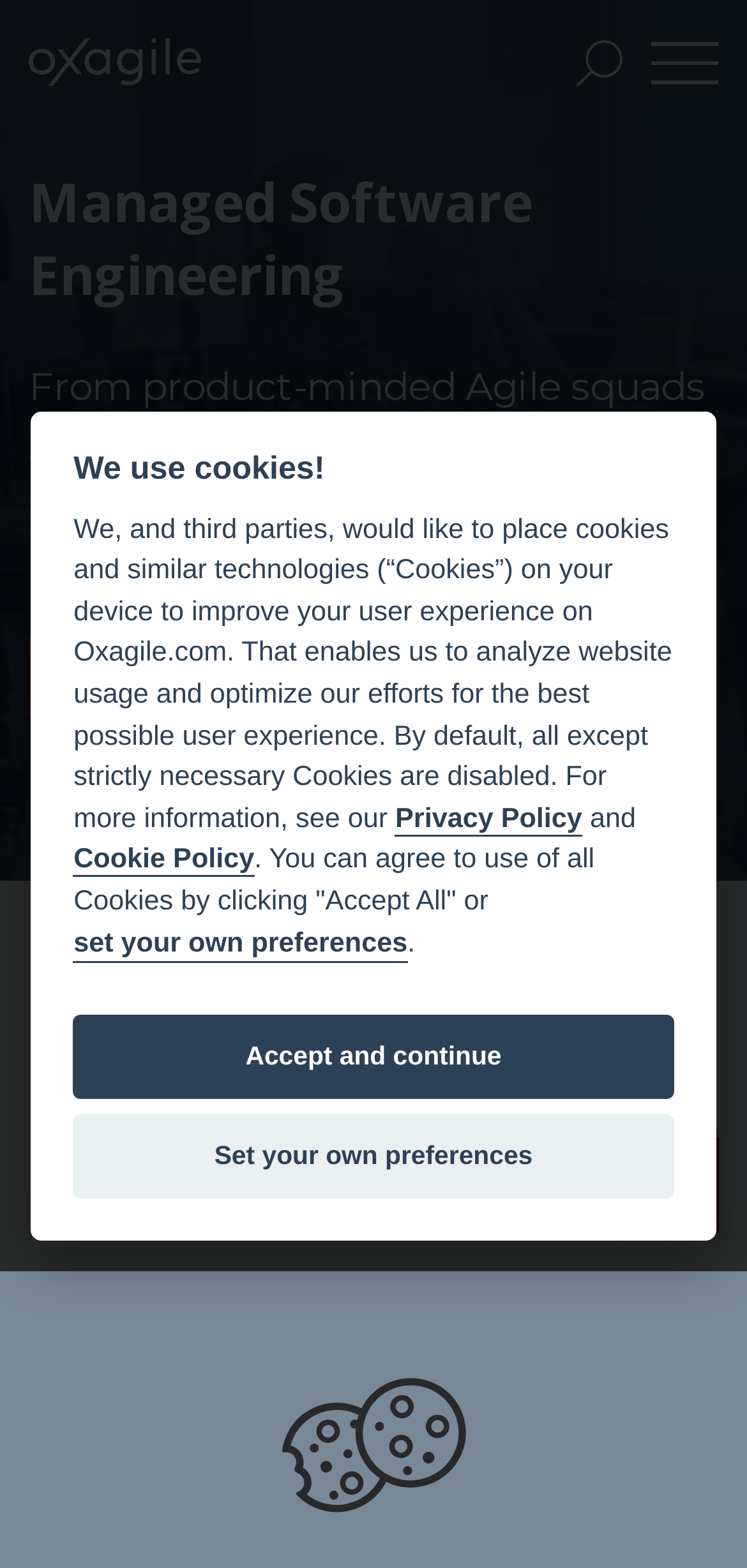What is the relationship between Oxagile and cookies?
Provide an in-depth answer to the question, covering all aspects.

The webpage mentions 'We, and third parties, would like to place cookies and similar technologies (“Cookies”) on your device to improve your user experience on Oxagile.com' which implies that Oxagile uses cookies to improve user experience.